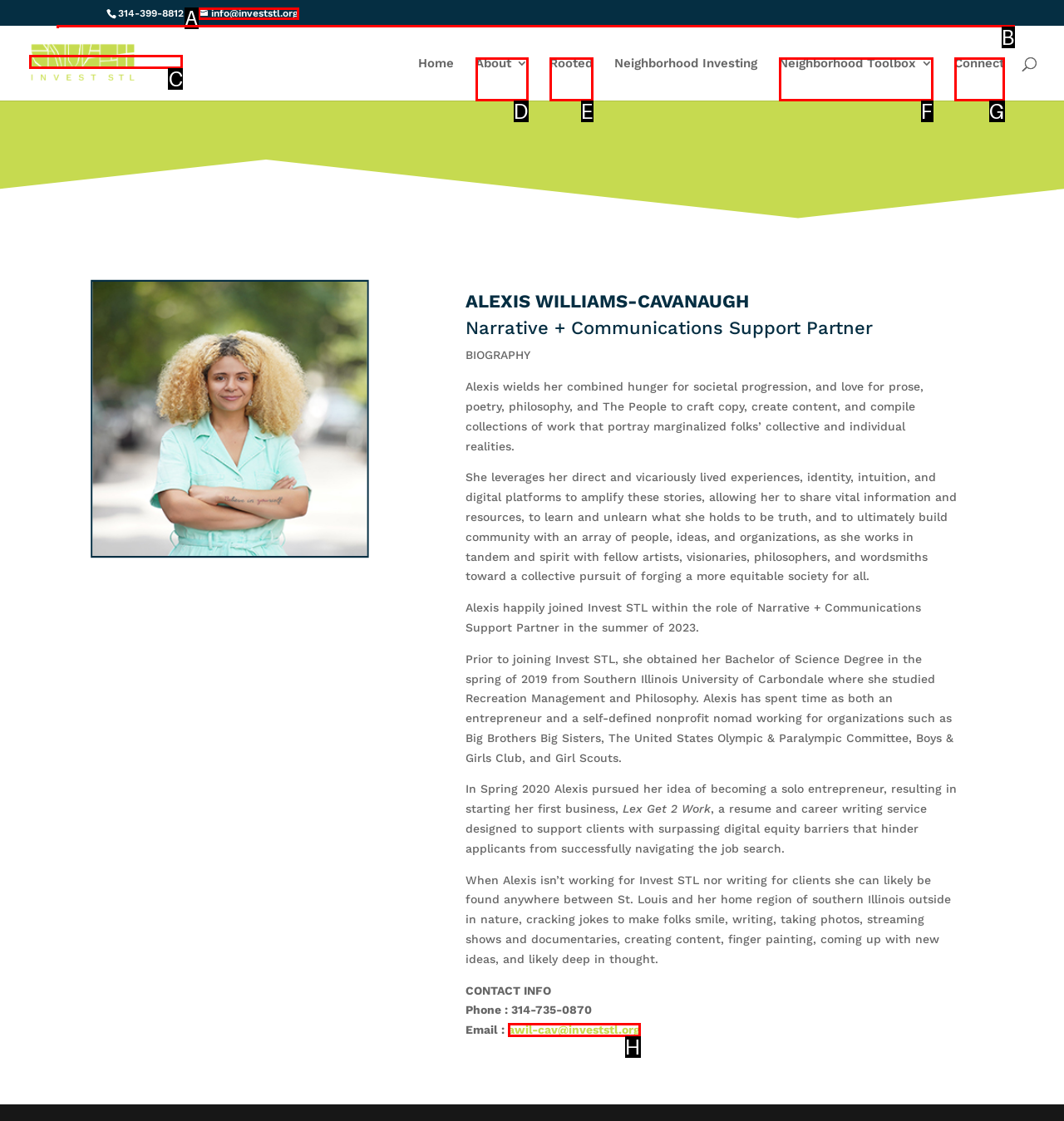Determine the option that best fits the description: name="s" placeholder="Search …" title="Search for:"
Reply with the letter of the correct option directly.

B